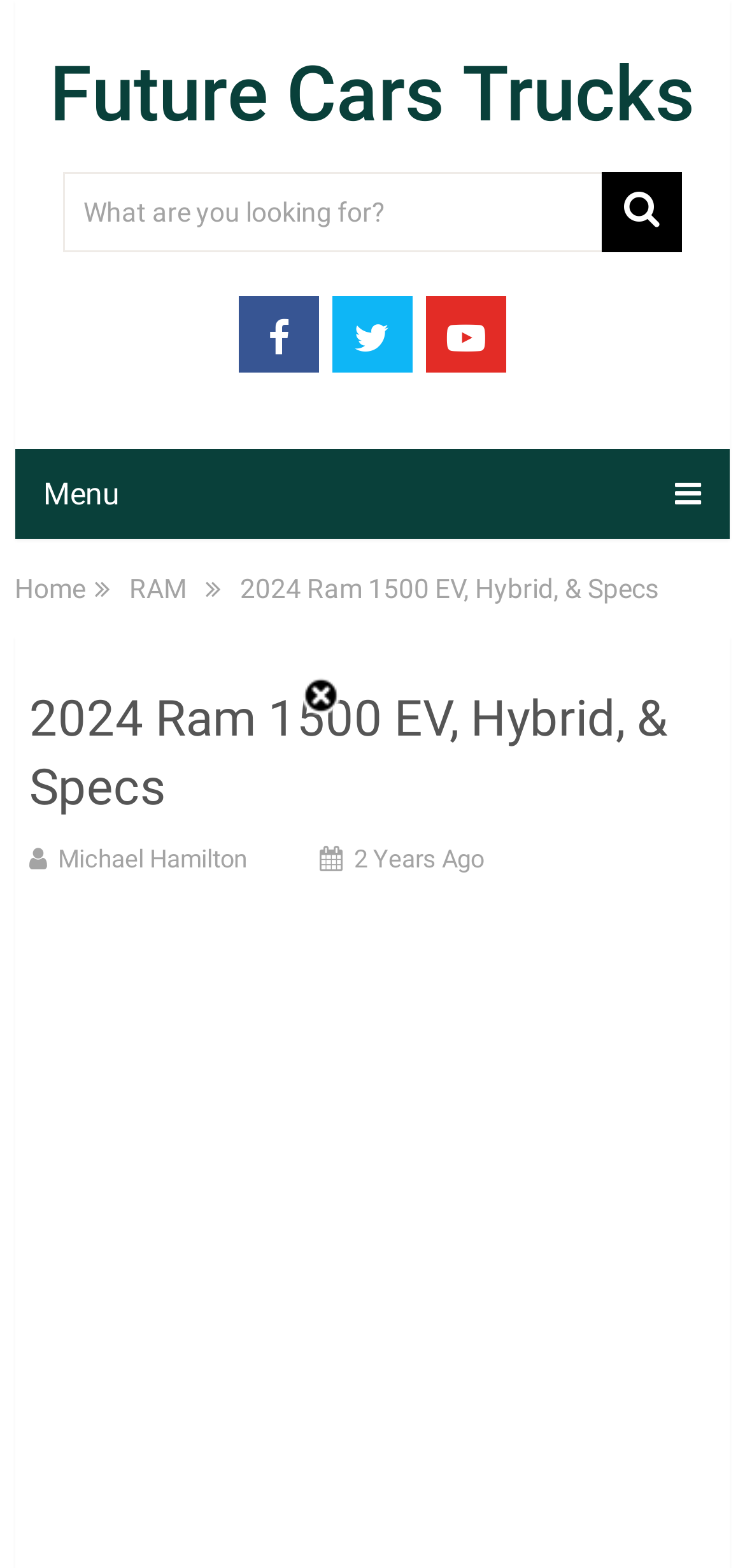Please identify the bounding box coordinates of the area I need to click to accomplish the following instruction: "Click on RAM".

[0.174, 0.366, 0.251, 0.385]